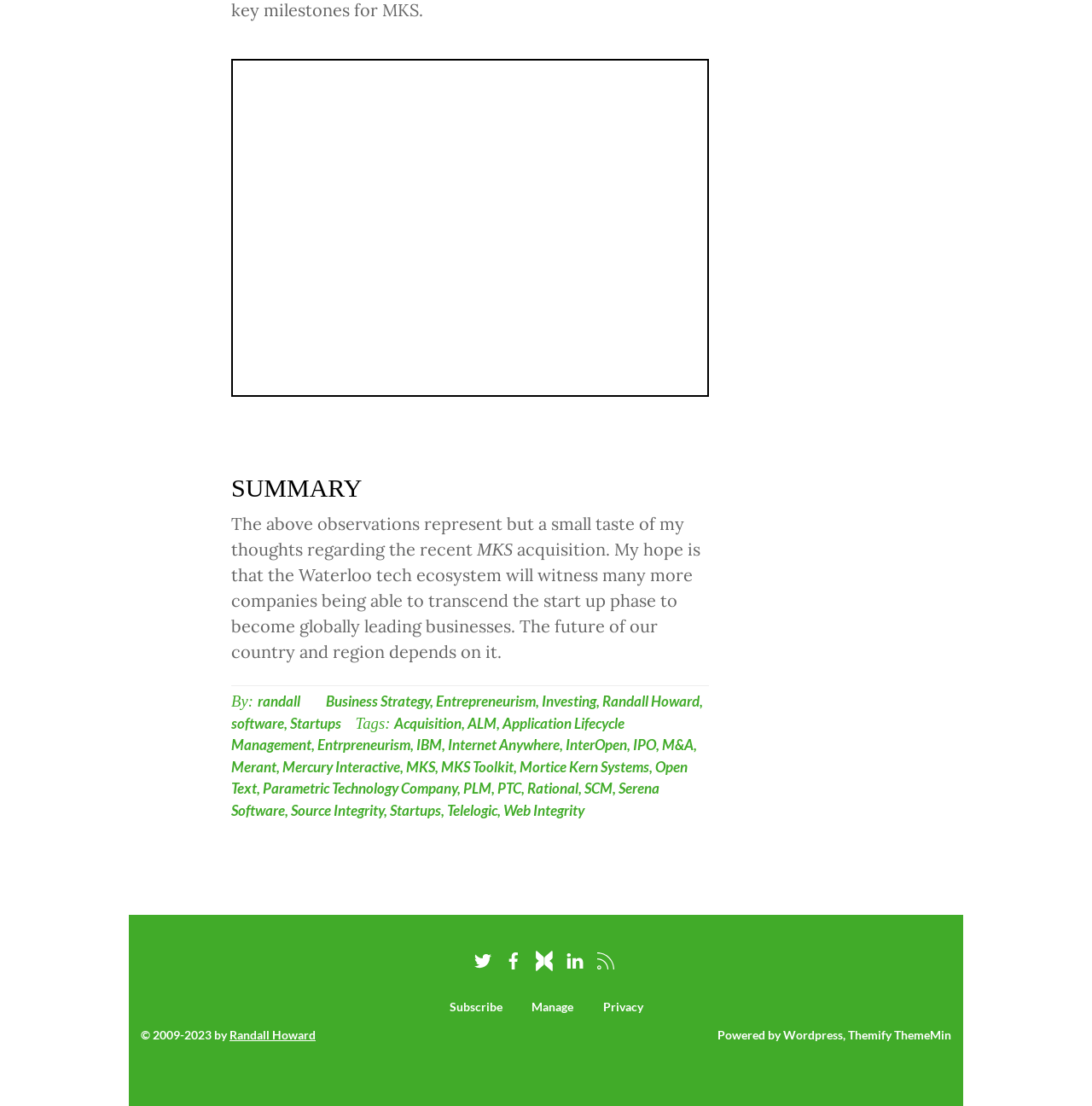Provide the bounding box coordinates of the UI element that matches the description: "PLM".

[0.424, 0.705, 0.45, 0.721]